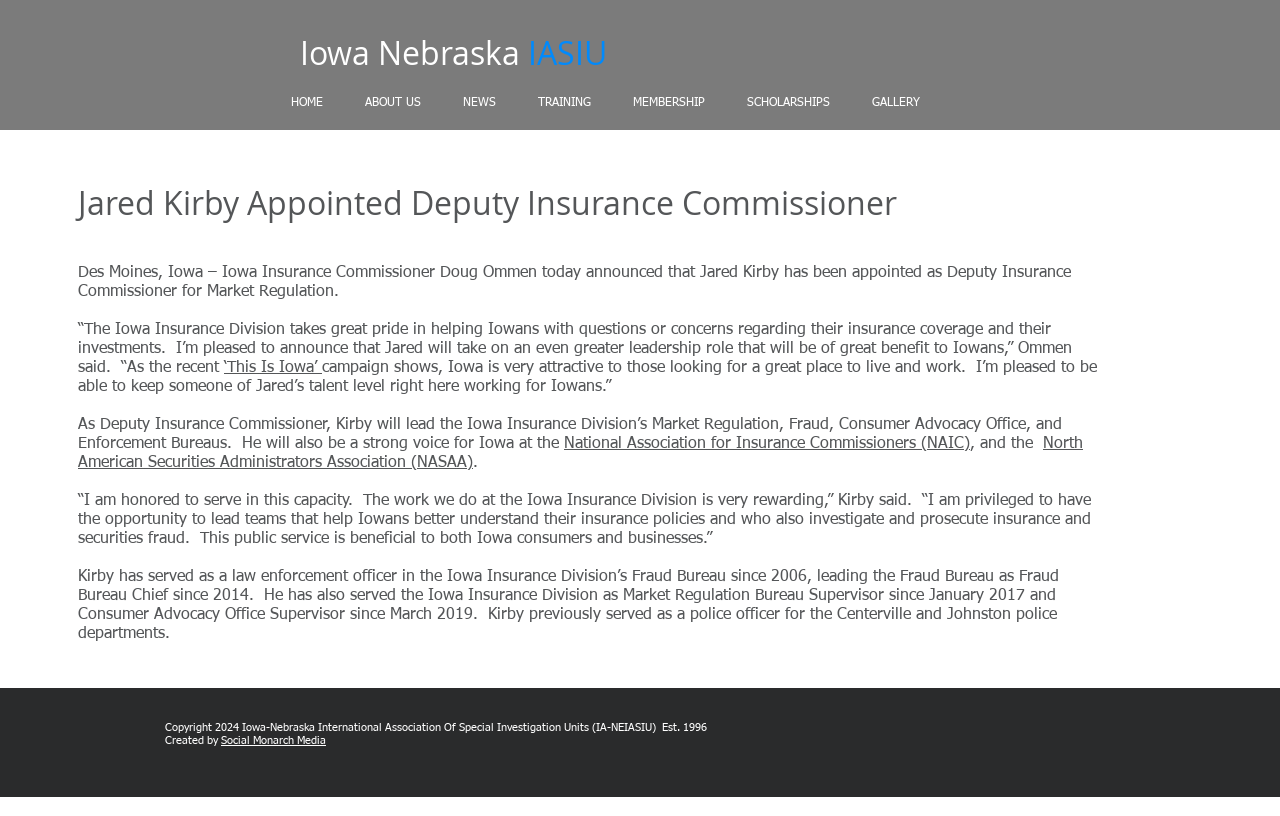Extract the bounding box coordinates for the UI element described by the text: "ABOUT US". The coordinates should be in the form of [left, top, right, bottom] with values between 0 and 1.

[0.269, 0.091, 0.345, 0.162]